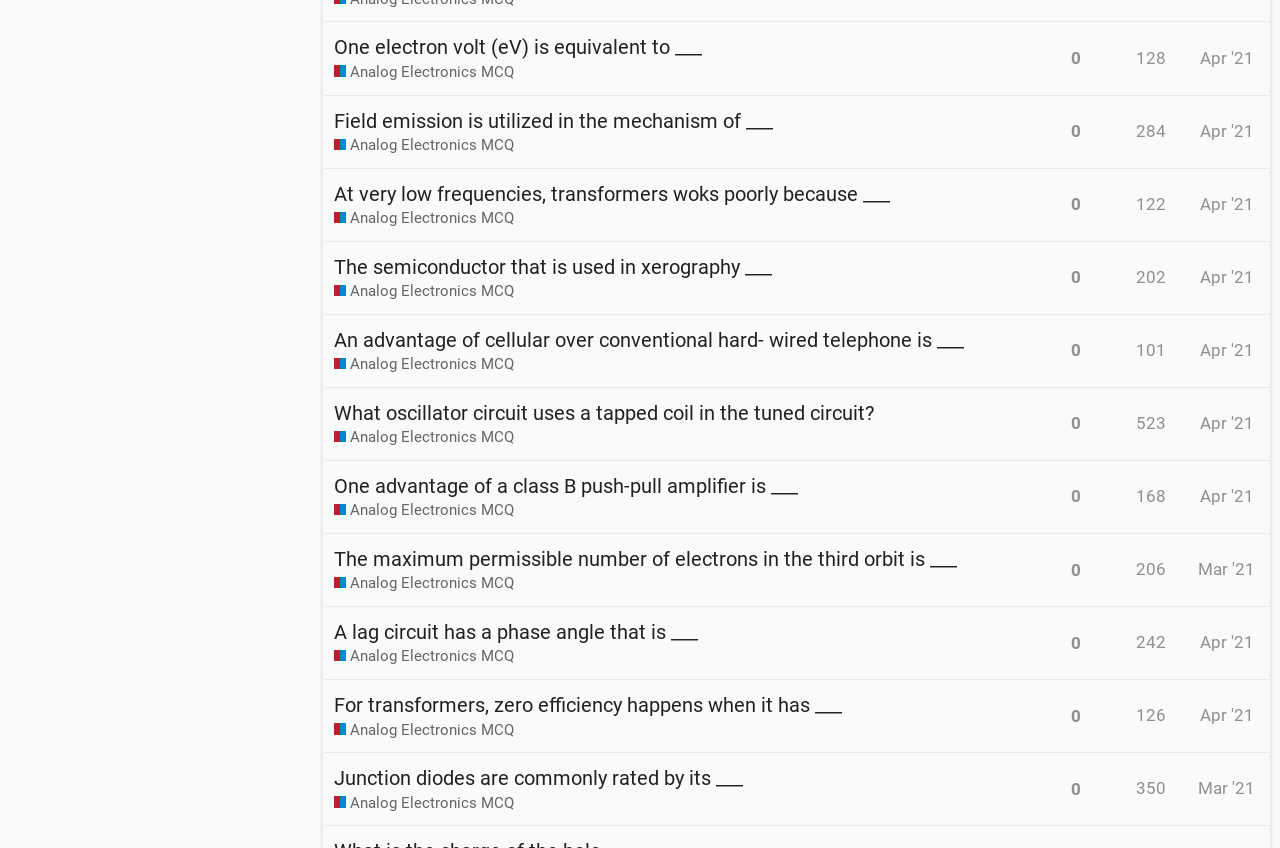Determine the bounding box coordinates of the section to be clicked to follow the instruction: "View topic with 128 views". The coordinates should be given as four float numbers between 0 and 1, formatted as [left, top, right, bottom].

[0.887, 0.056, 0.911, 0.08]